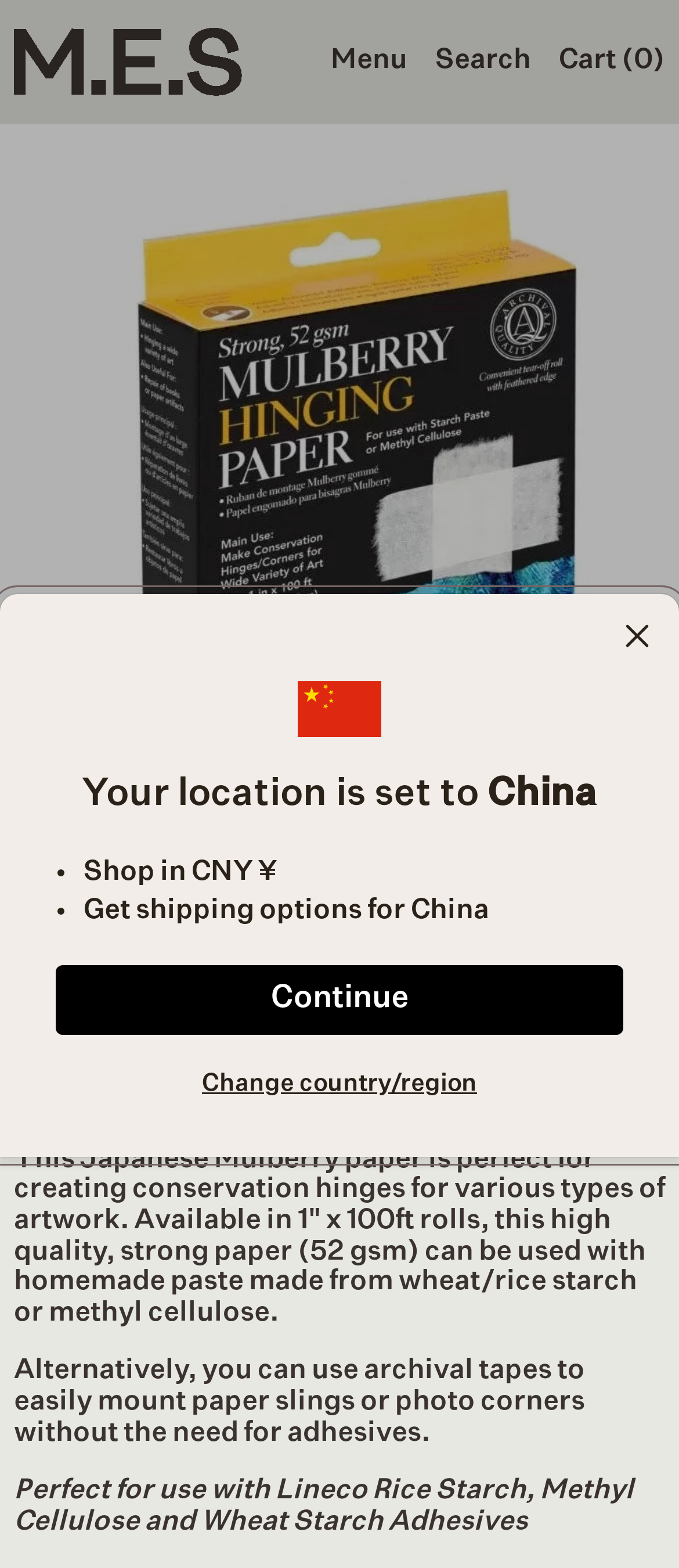Please specify the bounding box coordinates of the area that should be clicked to accomplish the following instruction: "Go to the previous slide". The coordinates should consist of four float numbers between 0 and 1, i.e., [left, top, right, bottom].

[0.818, 0.521, 0.9, 0.557]